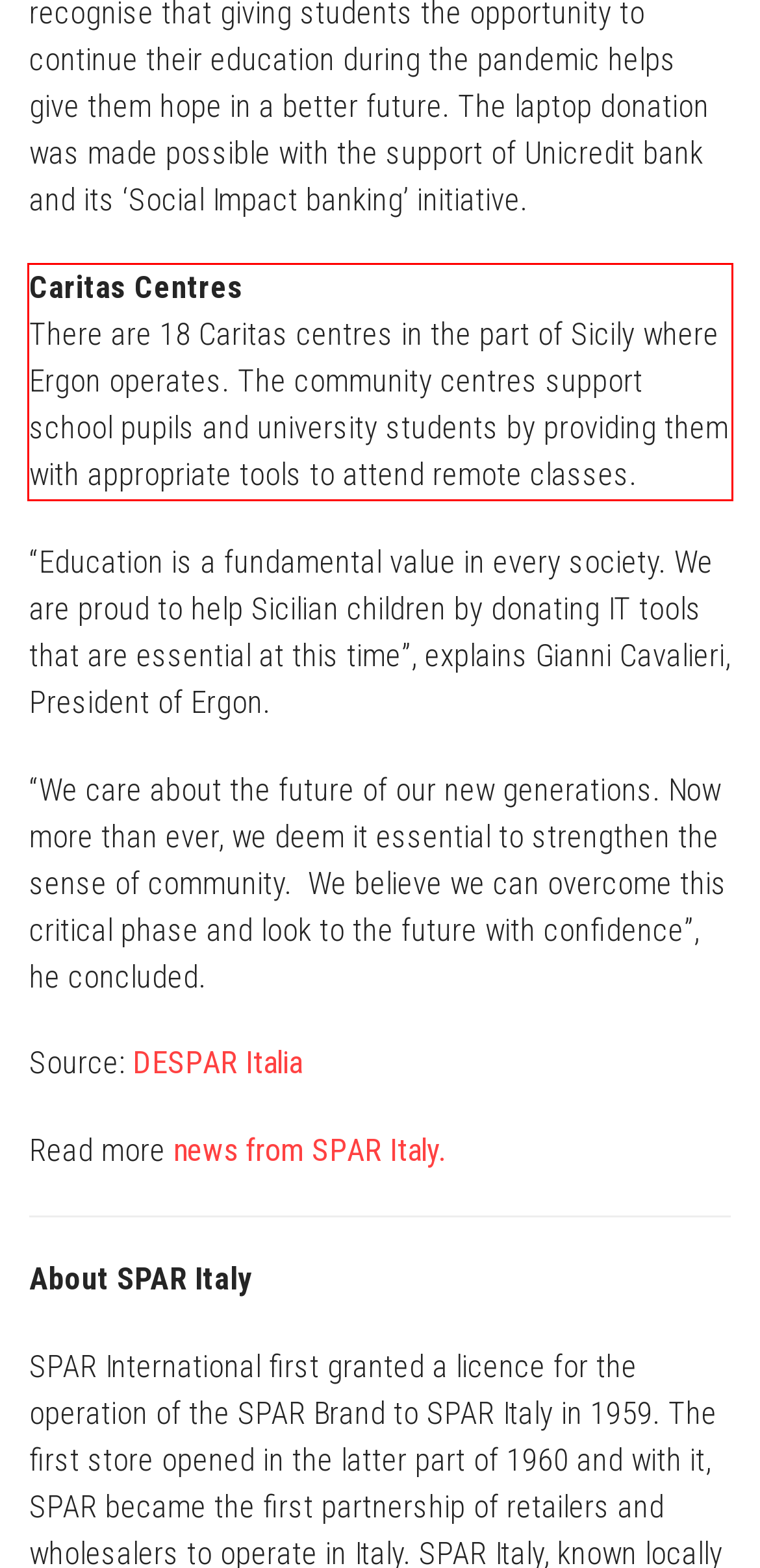You are provided with a webpage screenshot that includes a red rectangle bounding box. Extract the text content from within the bounding box using OCR.

Caritas Centres There are 18 Caritas centres in the part of Sicily where Ergon operates. The community centres support school pupils and university students by providing them with appropriate tools to attend remote classes.